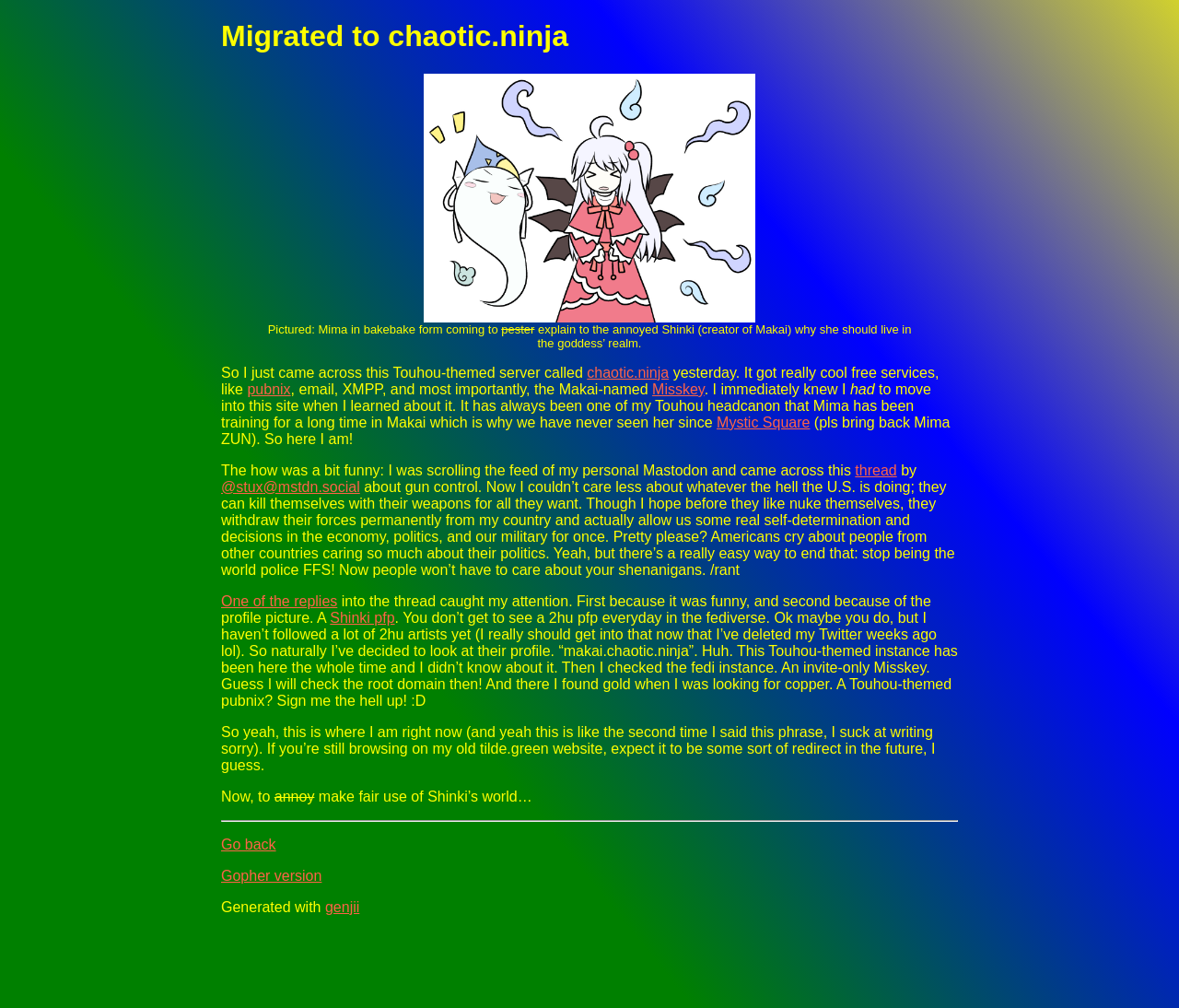Please answer the following question using a single word or phrase: What is the name of the service that provides free email?

pubnix